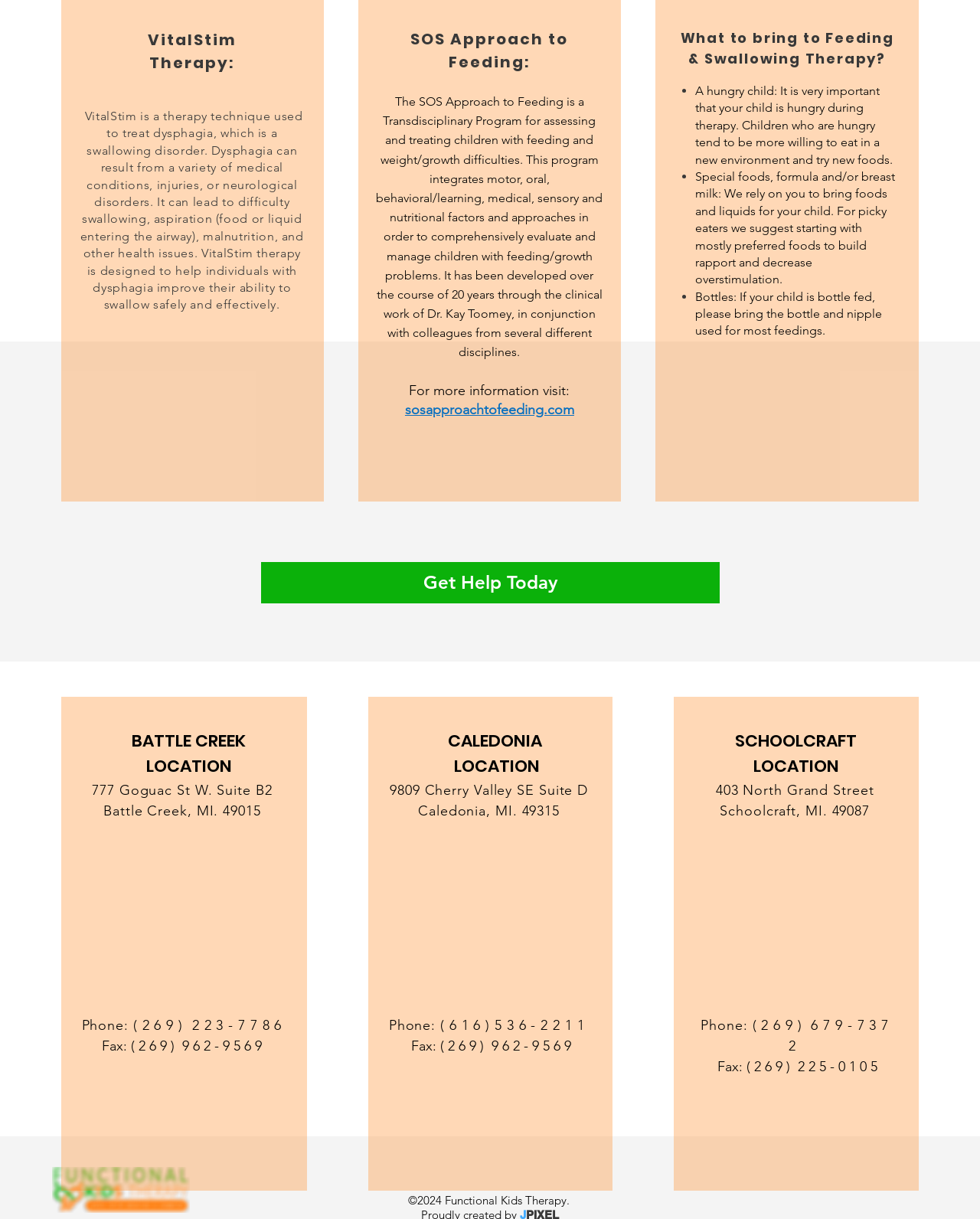Determine the bounding box for the UI element described here: "parent_node: SCHOOLCRAFT".

[0.706, 0.714, 0.919, 0.822]